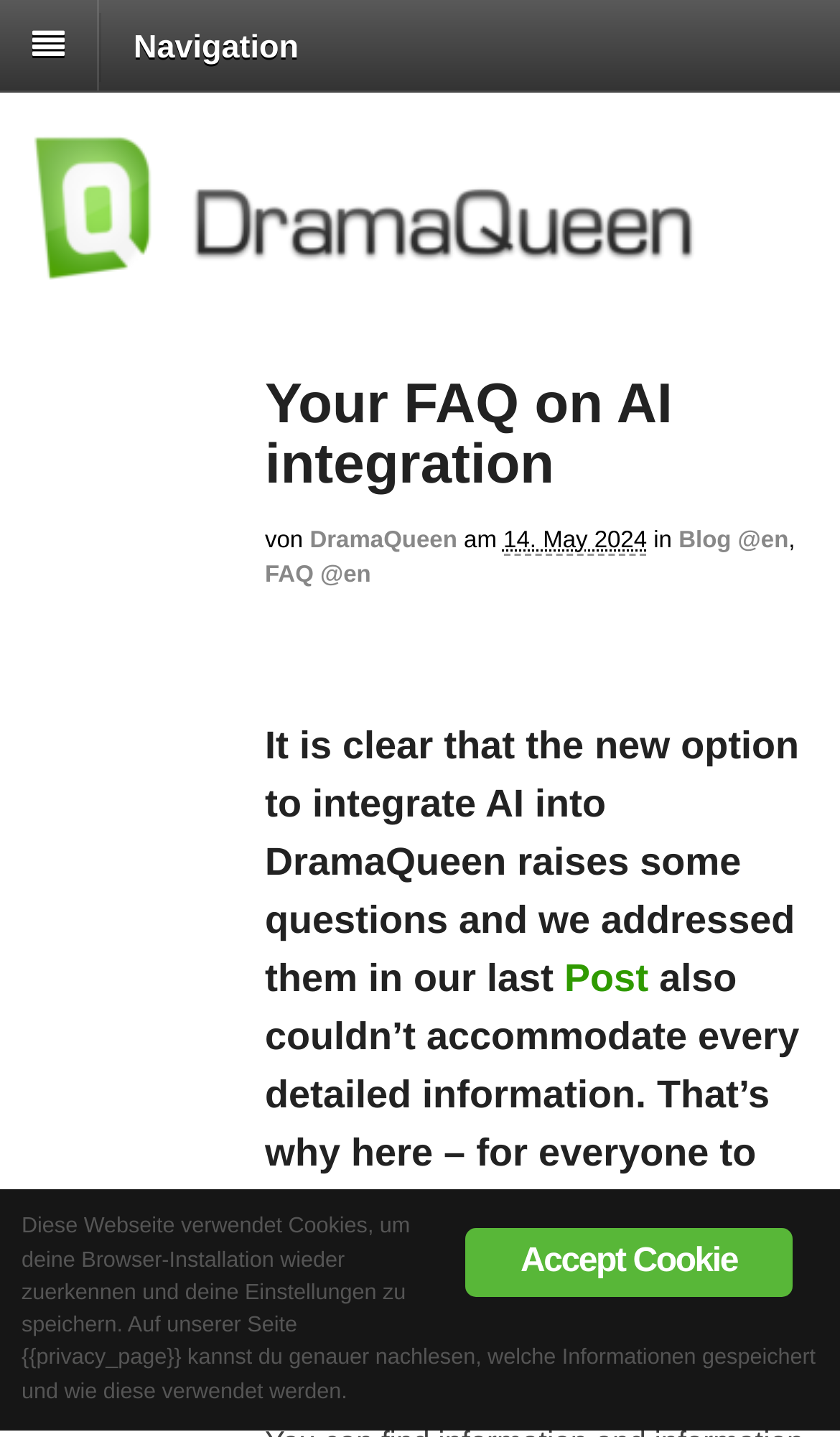Provide a brief response to the question below using a single word or phrase: 
What is the topic of the current post?

AI integration